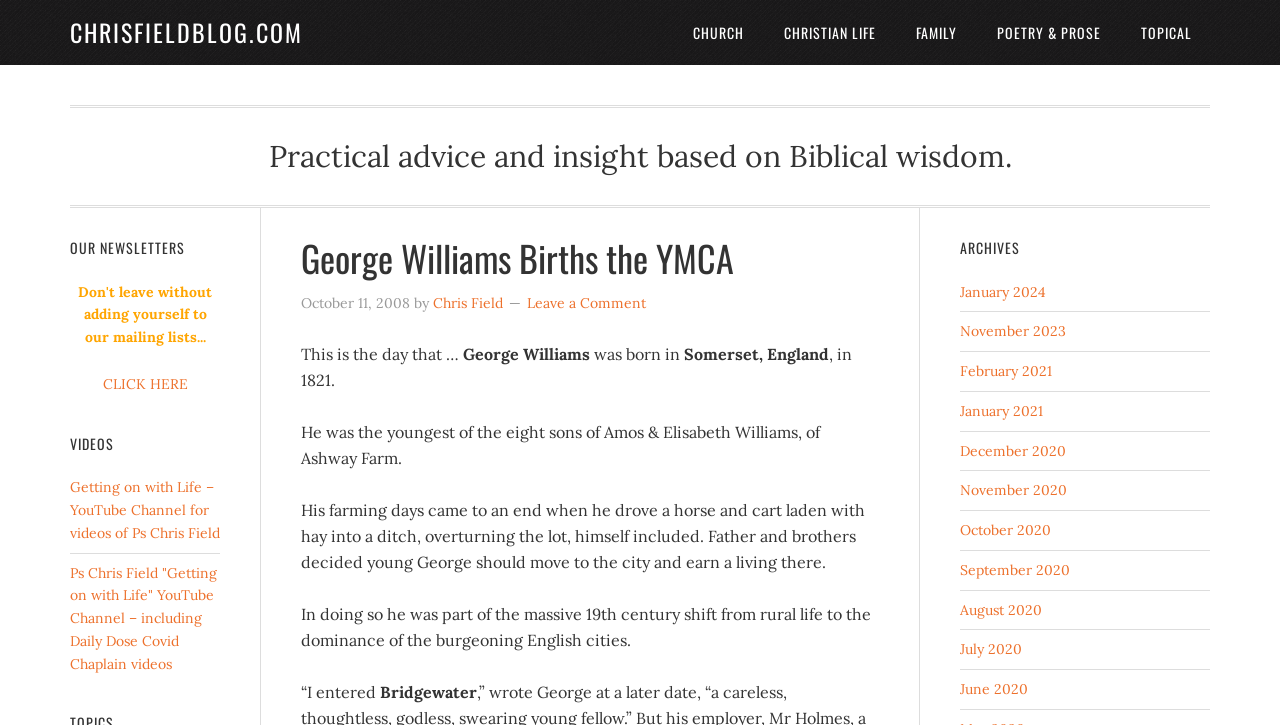Consider the image and give a detailed and elaborate answer to the question: 
What is the name of the city where George Williams moved to?

The question is asking about the name of the city where George Williams moved to. From the webpage, we can see that the text '“I entered Bridgewater' is present, which indicates that George Williams moved to Bridgewater.